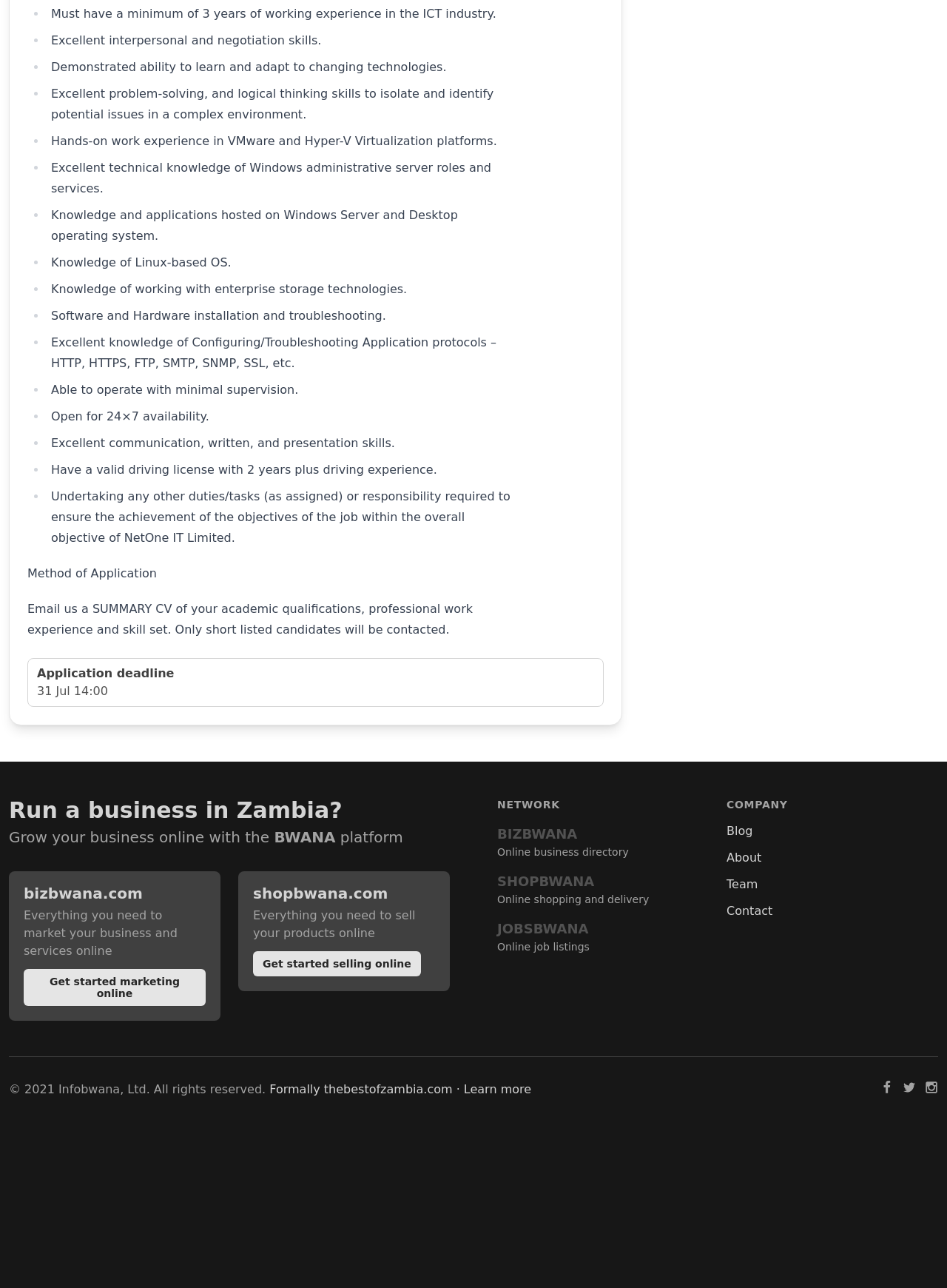What is the company name mentioned on the webpage?
Please provide a single word or phrase as your answer based on the image.

NetOne IT Limited